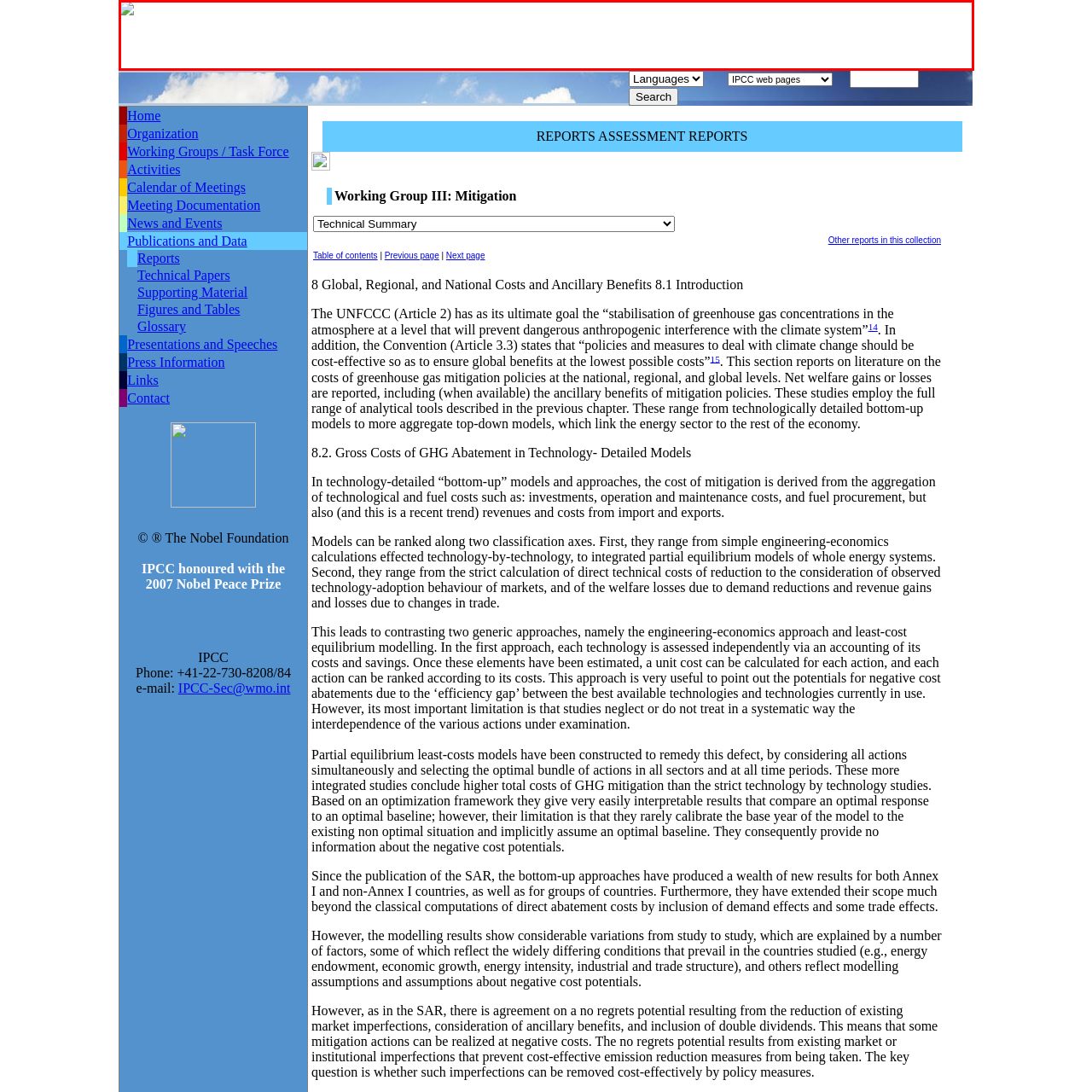Focus on the picture inside the red-framed area and provide a one-word or short phrase response to the following question:
What does the icon design incorporate?

climate or environmental themes